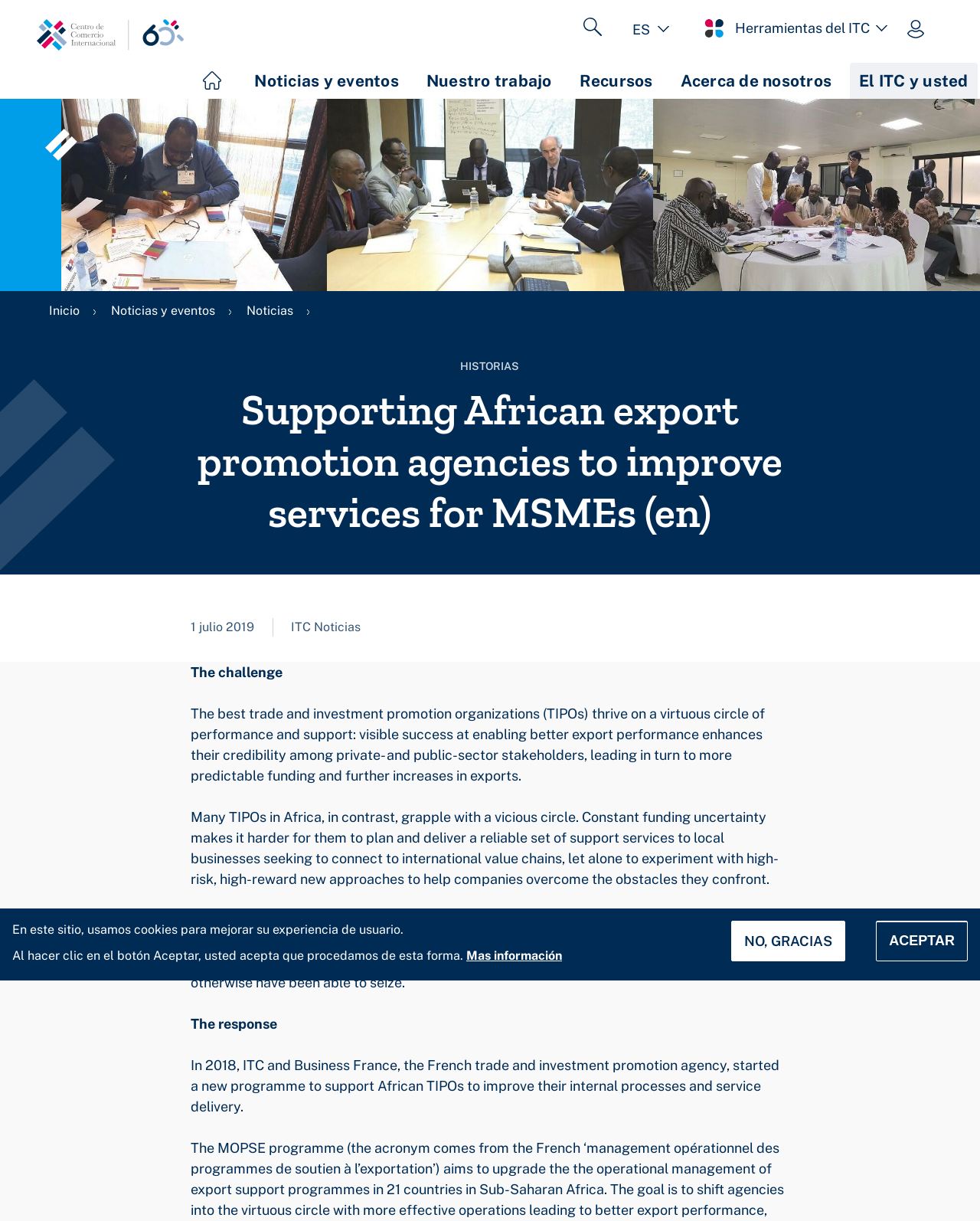Provide the bounding box coordinates of the HTML element described by the text: "Noticias y eventos". The coordinates should be in the format [left, top, right, bottom] with values between 0 and 1.

[0.113, 0.248, 0.22, 0.26]